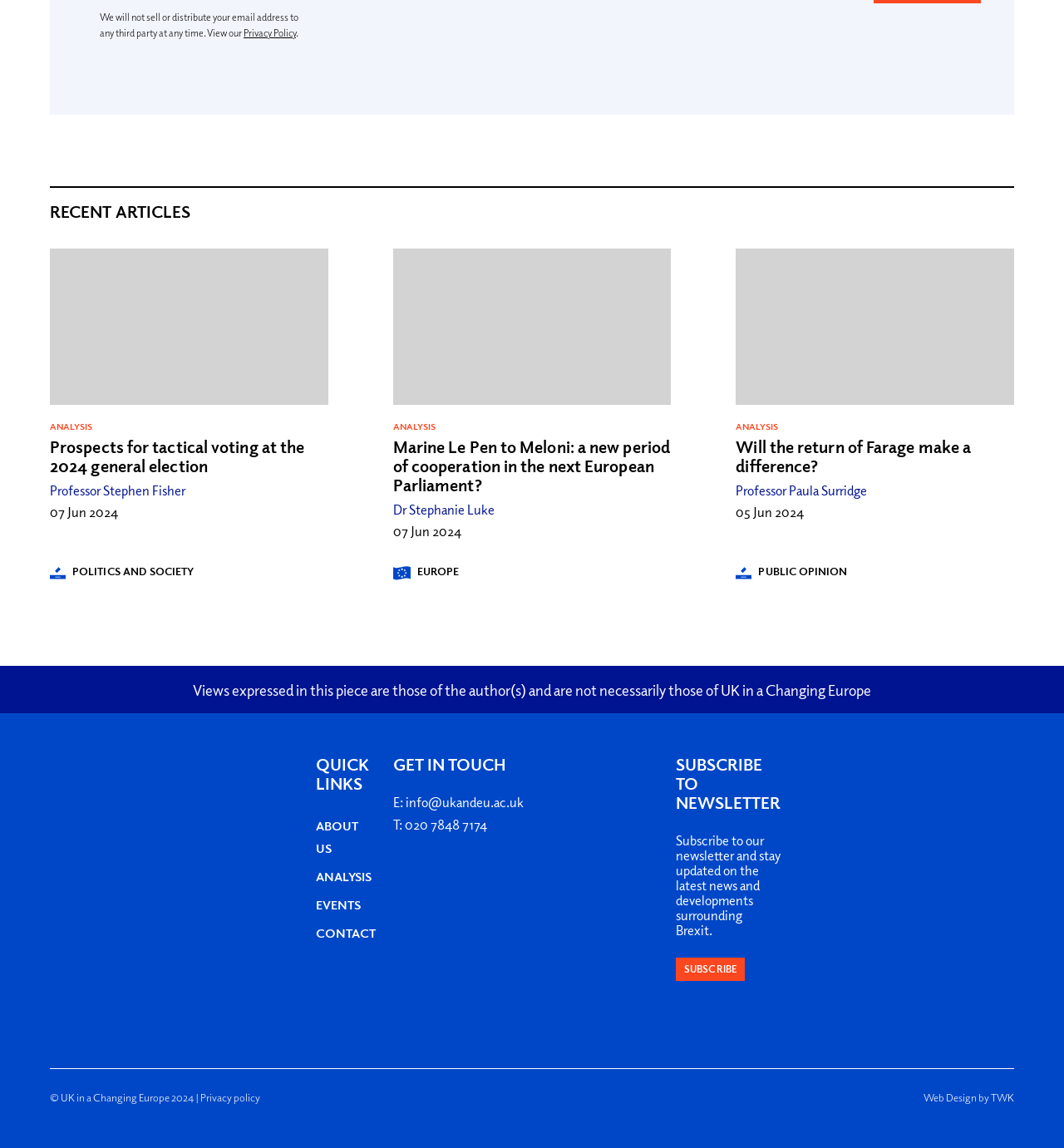What is the category of the second article?
Provide a detailed answer to the question using information from the image.

I found the answer by examining the link element 'EUROPE' which is a sibling of the heading element 'Marine Le Pen to Meloni: a new period of cooperation in the next European Parliament?' and is likely to be the category of the article.